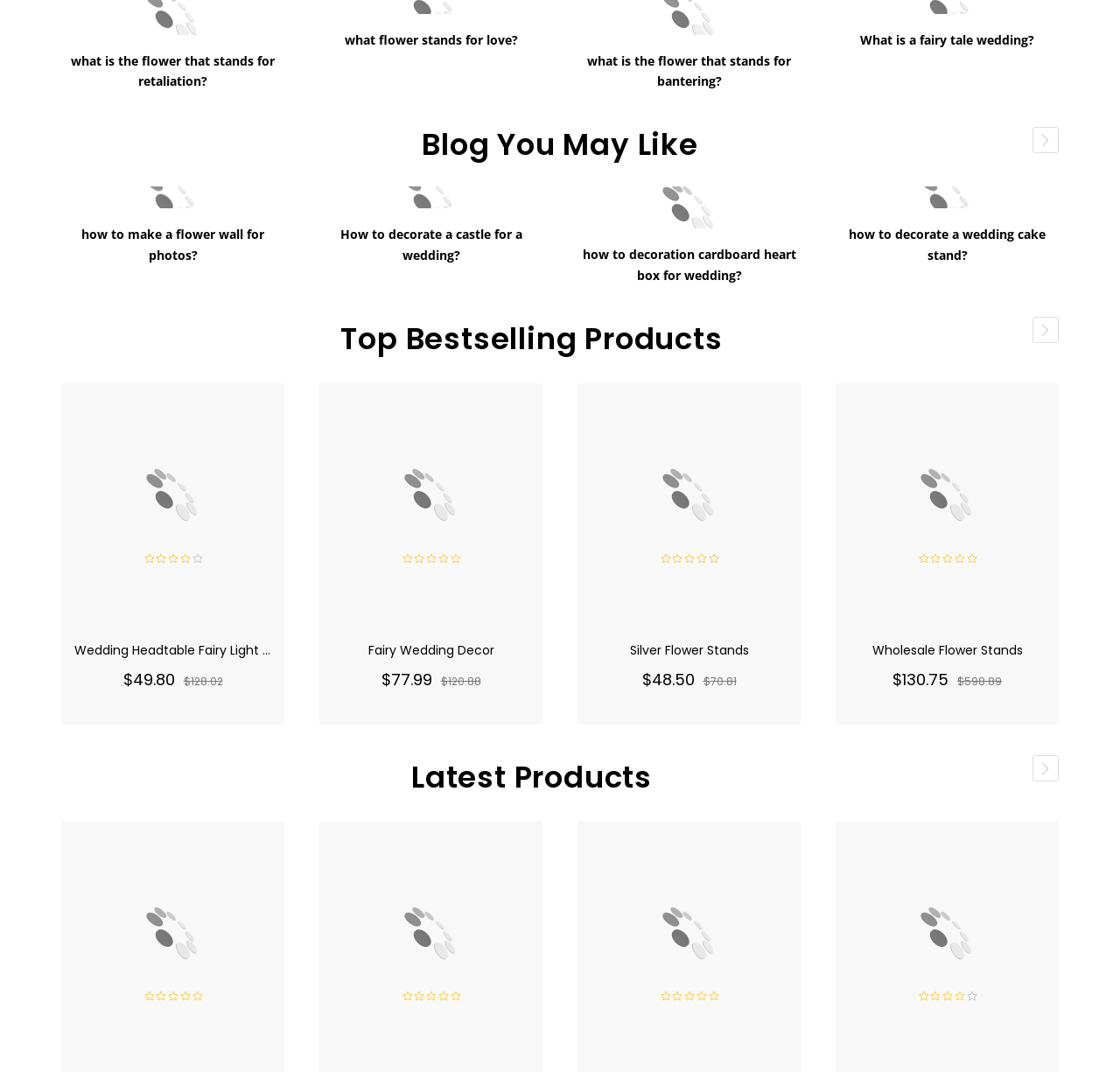Use a single word or phrase to answer the following:
What is the price range of 'Wholesale Flower Stands'?

$130.75 - $598.89